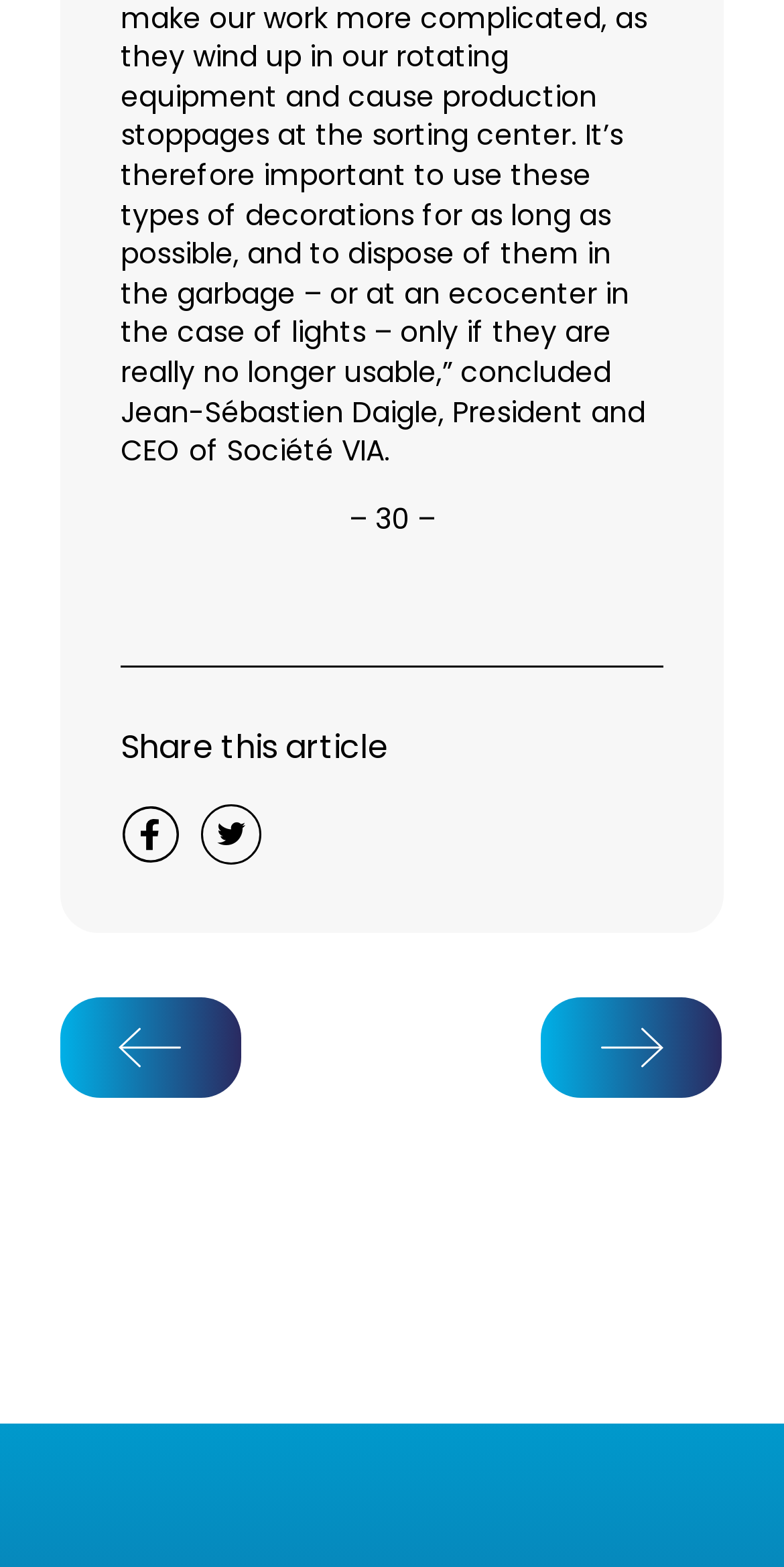Please provide a one-word or short phrase answer to the question:
What are the two navigation options below the article?

Prev and Next